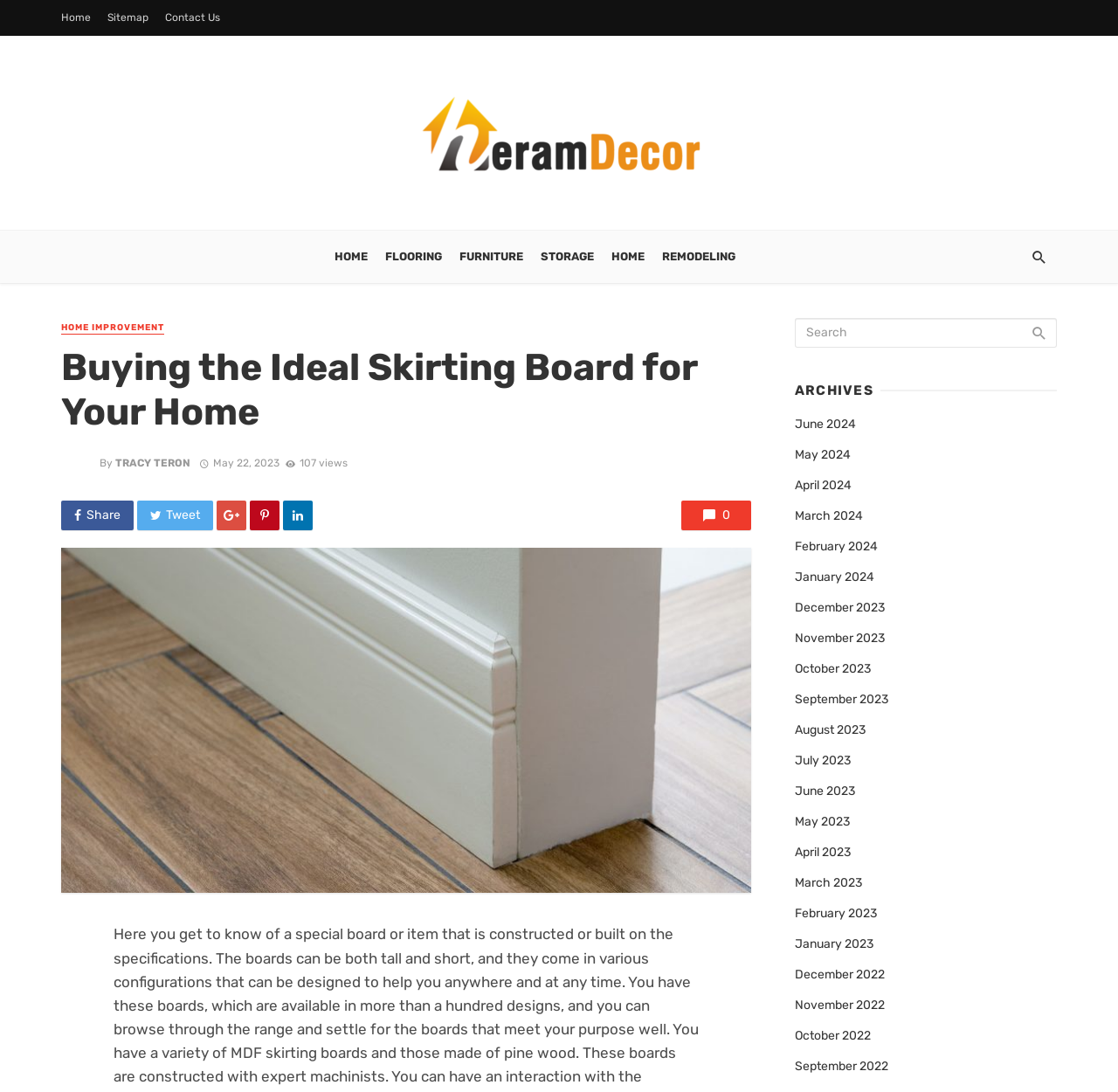What is the category of the article?
Look at the image and answer the question using a single word or phrase.

HOME IMPROVEMENT